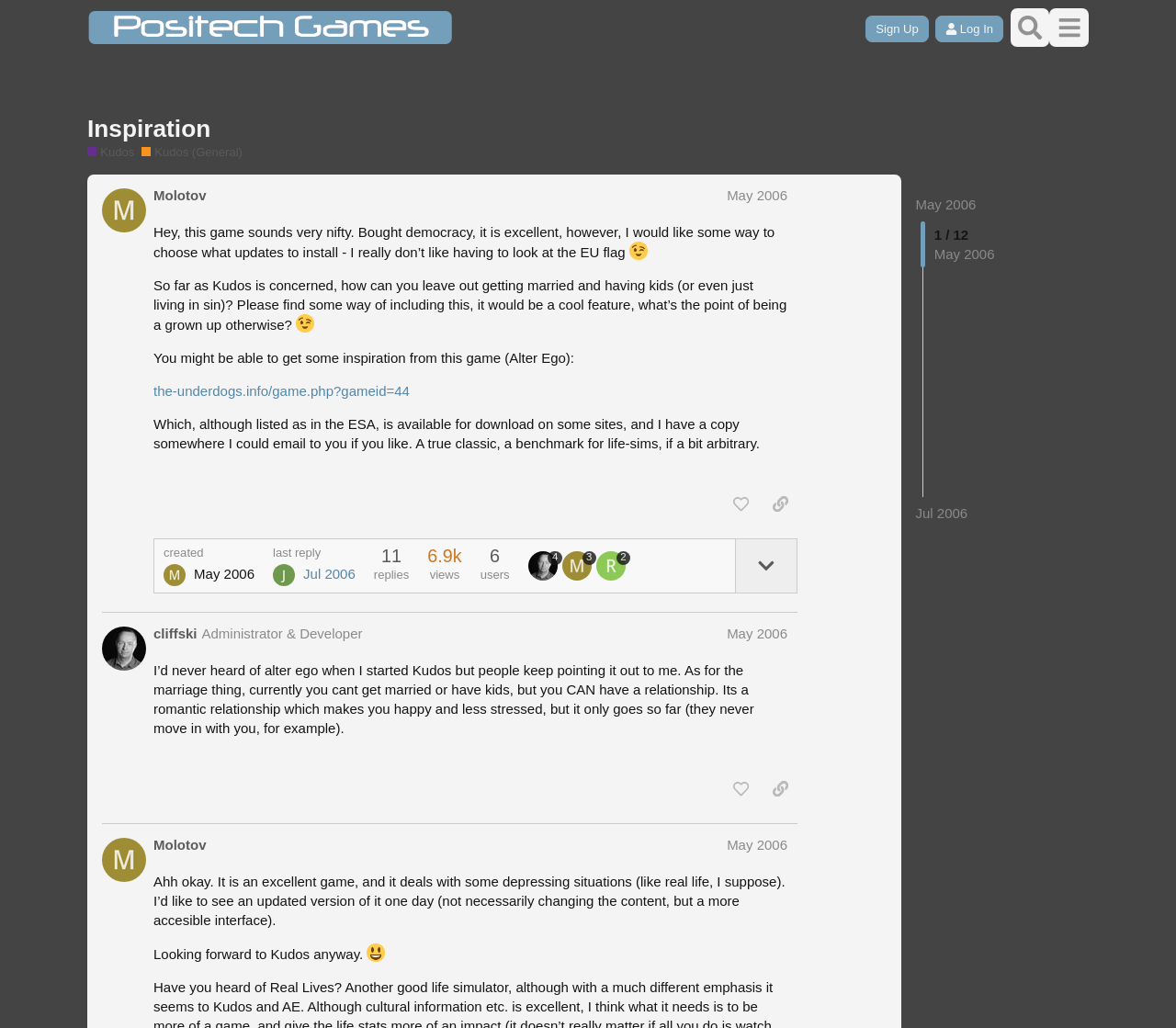Determine the bounding box coordinates for the area that needs to be clicked to fulfill this task: "Click the 'last reply Jul 2006' link". The coordinates must be given as four float numbers between 0 and 1, i.e., [left, top, right, bottom].

[0.232, 0.532, 0.302, 0.57]